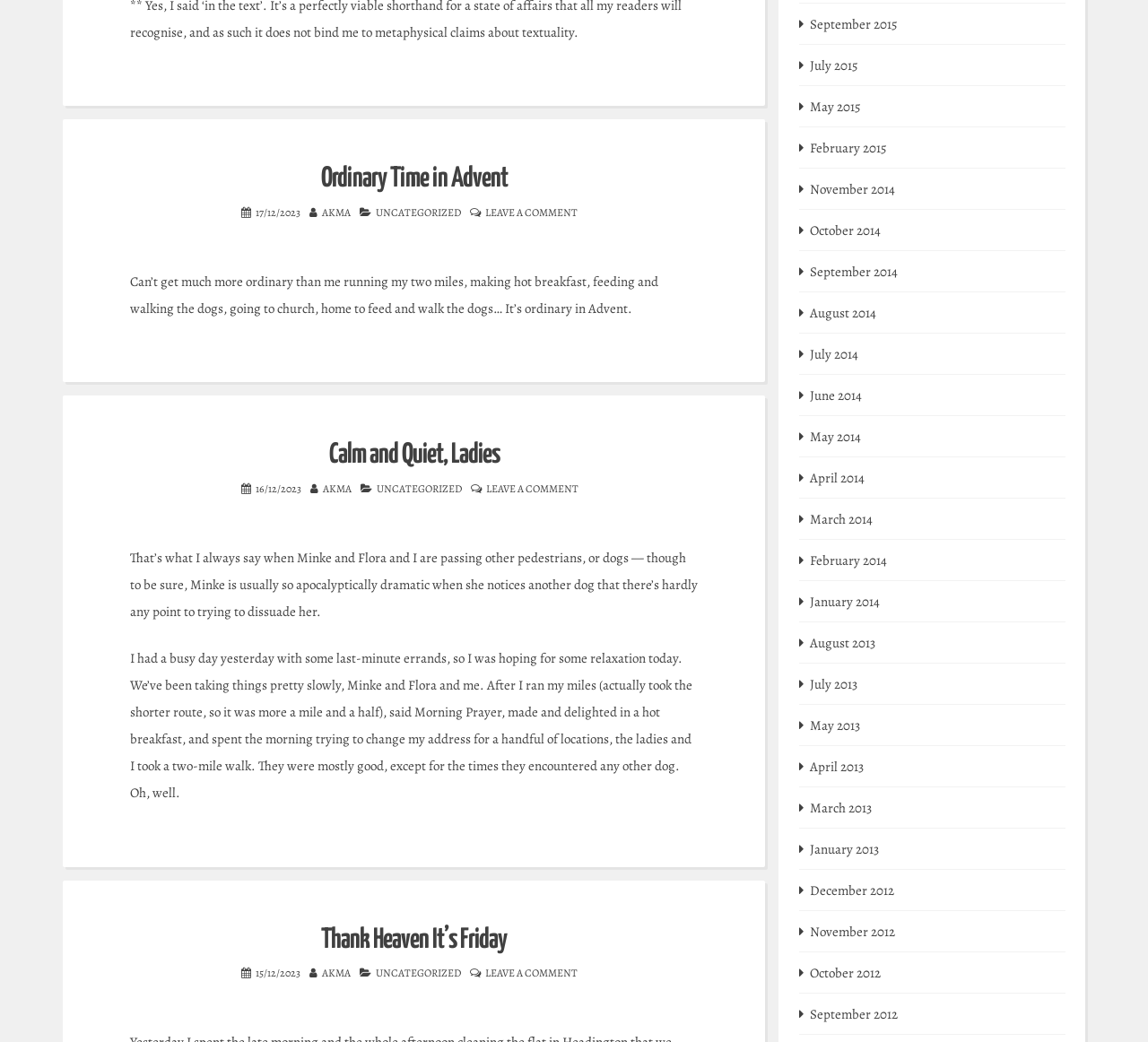Find the bounding box coordinates of the element to click in order to complete the given instruction: "Browse the archives for September 2015."

[0.705, 0.01, 0.781, 0.036]